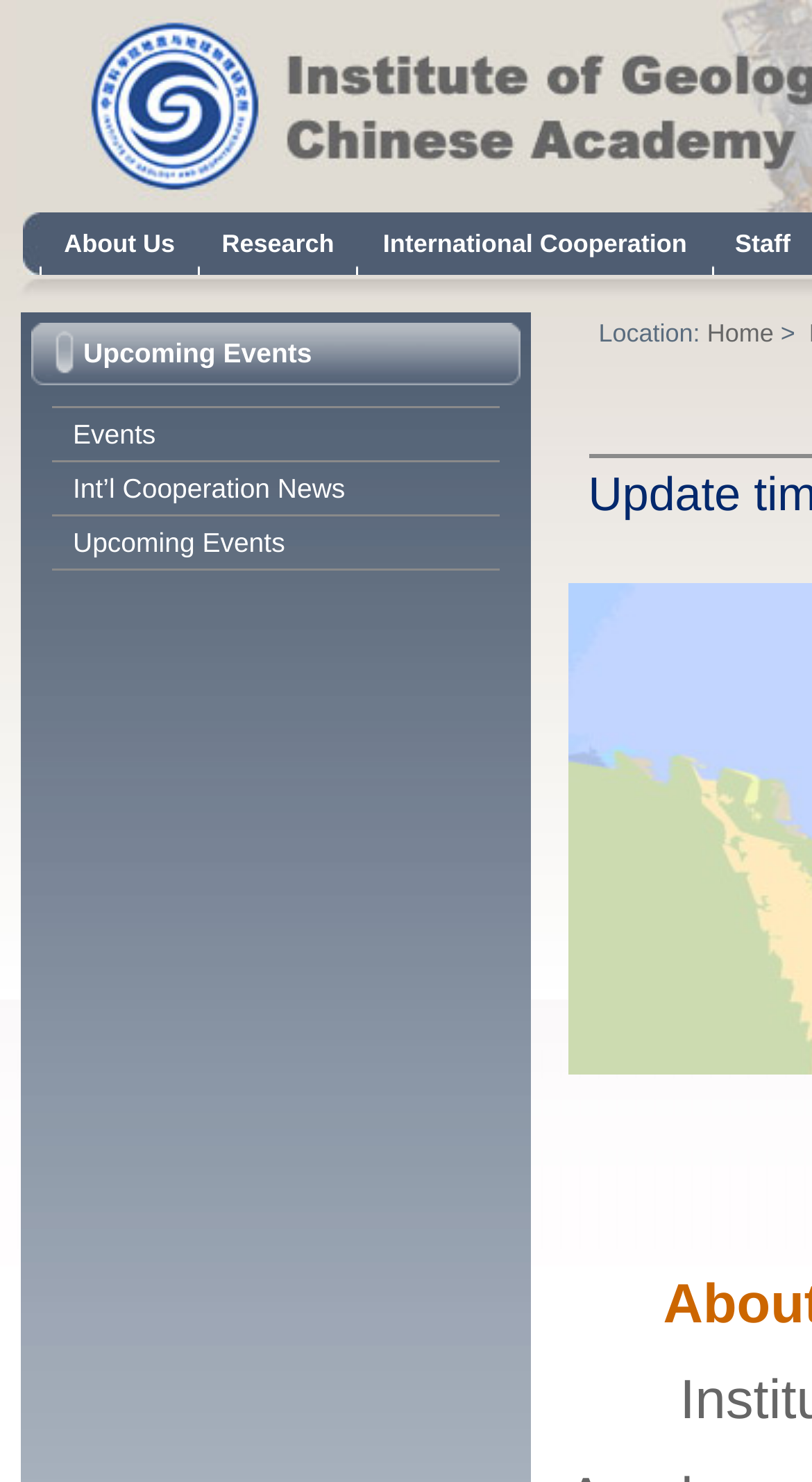Determine the bounding box coordinates of the region I should click to achieve the following instruction: "View Upcoming Events". Ensure the bounding box coordinates are four float numbers between 0 and 1, i.e., [left, top, right, bottom].

[0.103, 0.228, 0.384, 0.249]